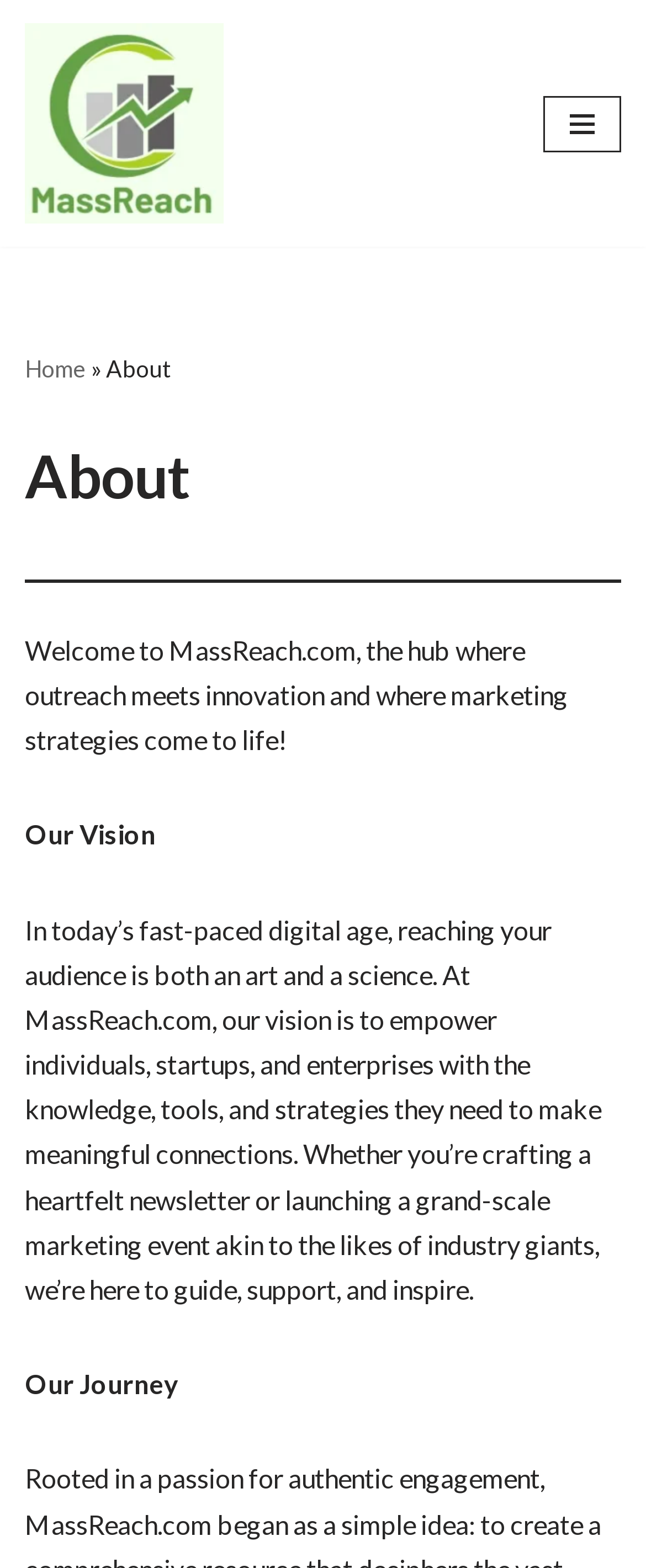Please provide the bounding box coordinates for the UI element as described: "Home". The coordinates must be four floats between 0 and 1, represented as [left, top, right, bottom].

[0.038, 0.226, 0.133, 0.244]